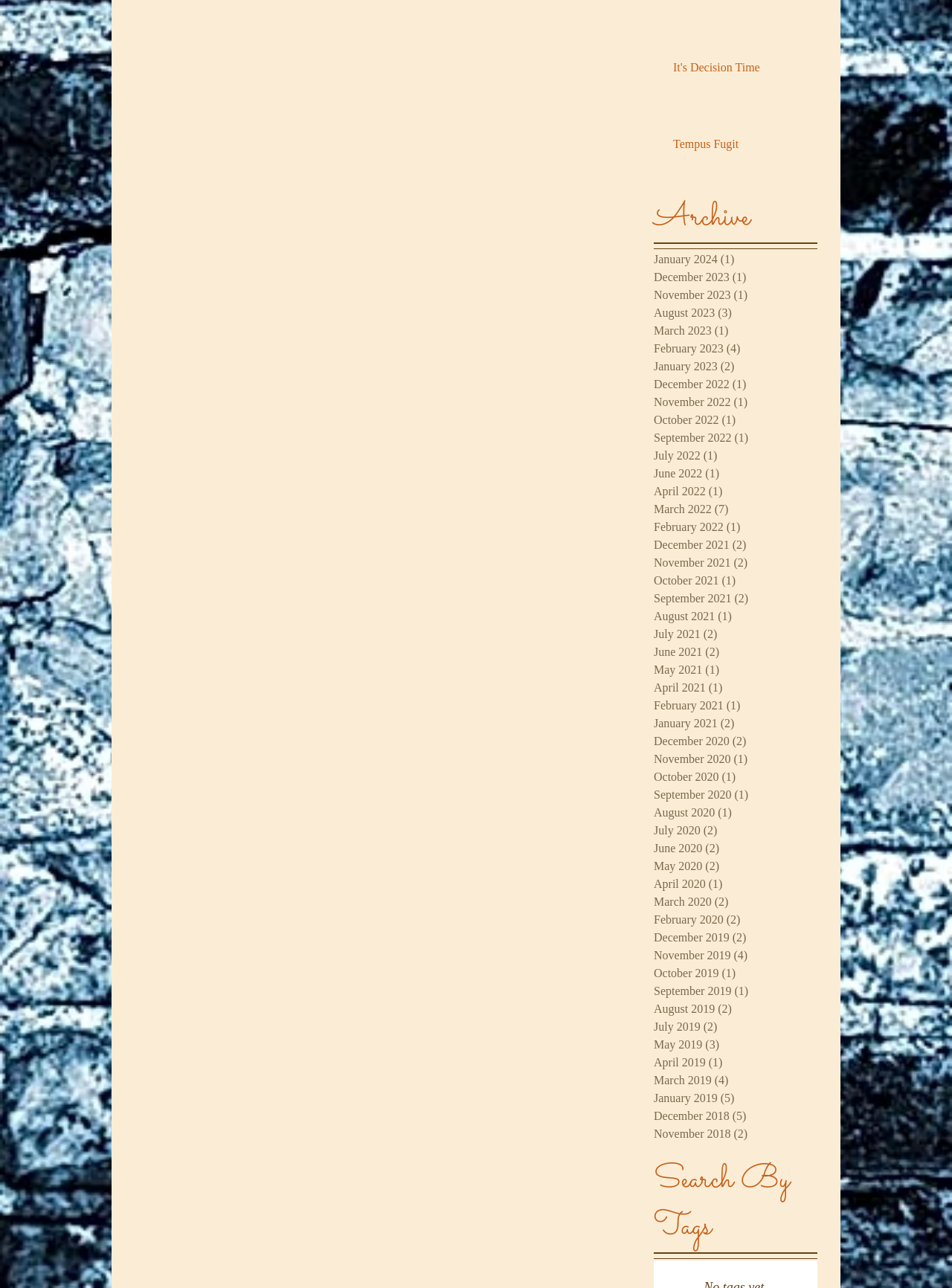What is the last link in the Archive section?
Refer to the image and provide a concise answer in one word or phrase.

November 2018 2 posts